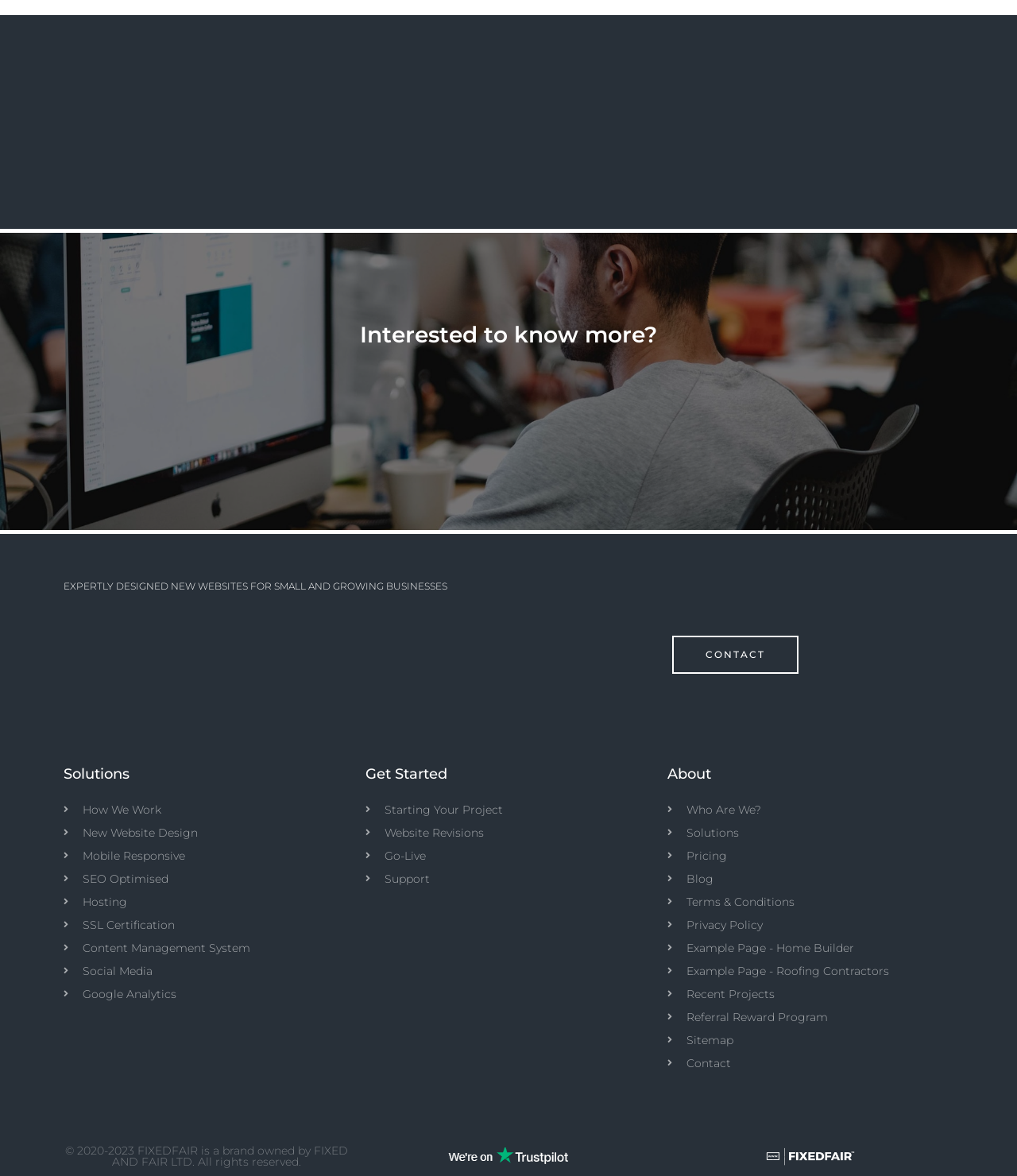Respond with a single word or phrase for the following question: 
What is the last link in the 'About' section?

Sitemap